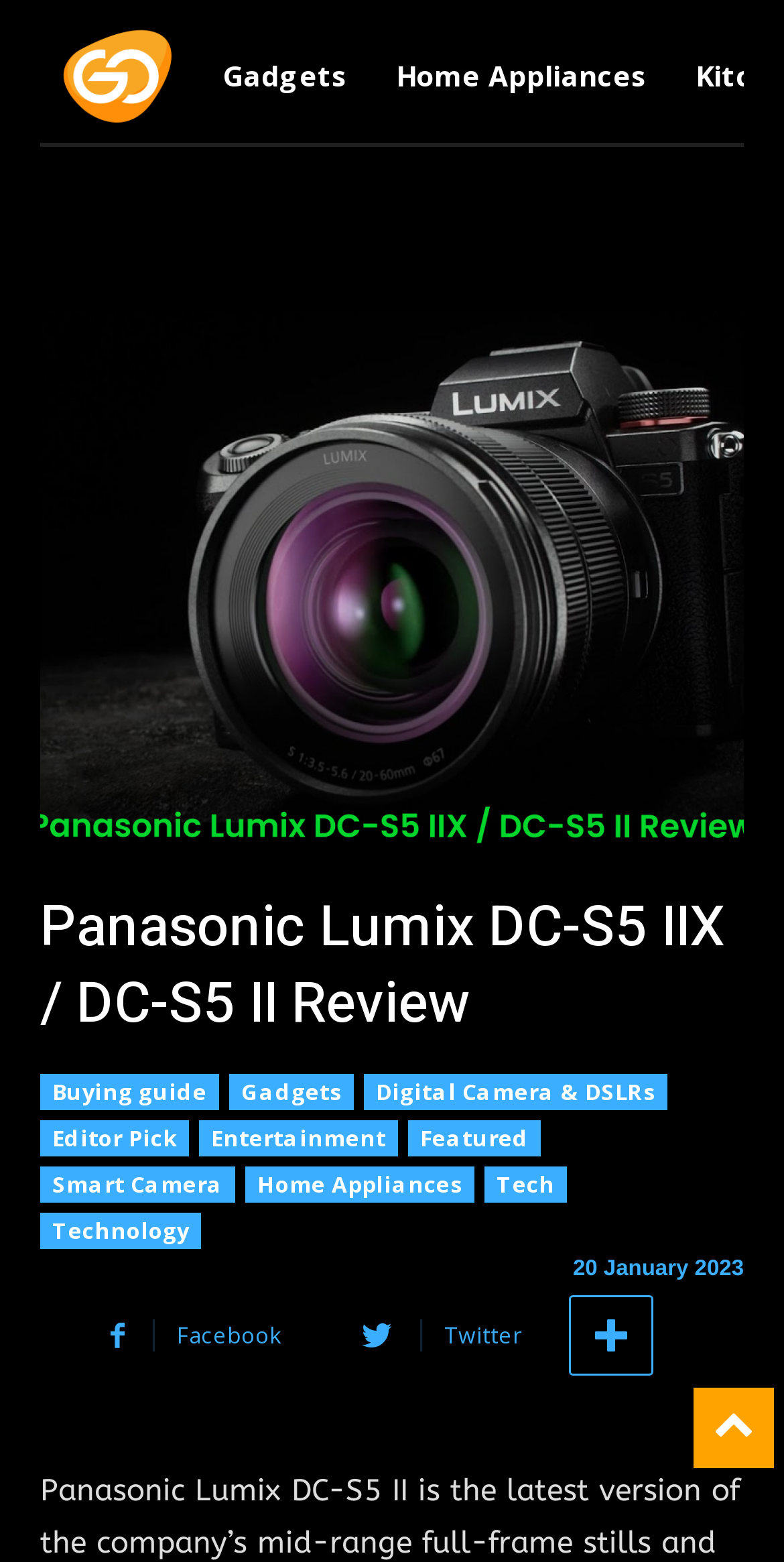Provide a thorough summary of the webpage.

The webpage is a review of the Panasonic Lumix DC-S5 IIX, a mid-range full-frame stills and video mirrorless camera. At the top left, there is a link to the "GoWarranty Blog" accompanied by an image, and next to it, there are two links to "Gadgets" and "Home Appliances". 

Below these links, there is a prominent heading that reads "Panasonic Lumix DC-S5 IIX / DC-S5 II Review". Underneath the heading, there are several links to various categories, including "Buying guide", "Gadgets", "Digital Camera & DSLRs", and more, arranged in a horizontal row. 

Further down, there are more links to categories like "Editor Pick", "Entertainment", "Featured", and others, also arranged horizontally. On the right side of the page, there is a link to a Facebook page, a Twitter page, and another unidentified social media platform, represented by an icon. 

At the bottom right, there is a timestamp indicating that the review was published on "20 January 2023". Overall, the webpage appears to be a review of the camera, with various links to related categories and social media platforms.